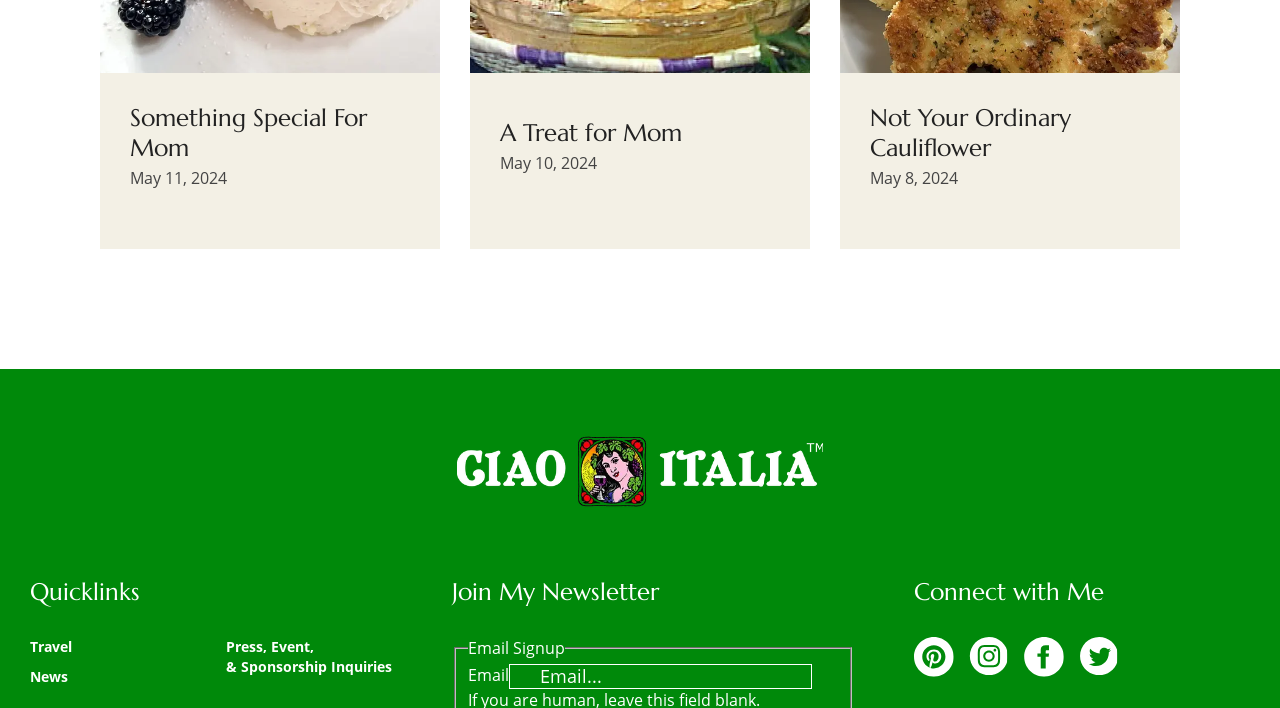Use a single word or phrase to answer the question: 
What is the date of the 'A Treat for Mom' article?

May 10, 2024